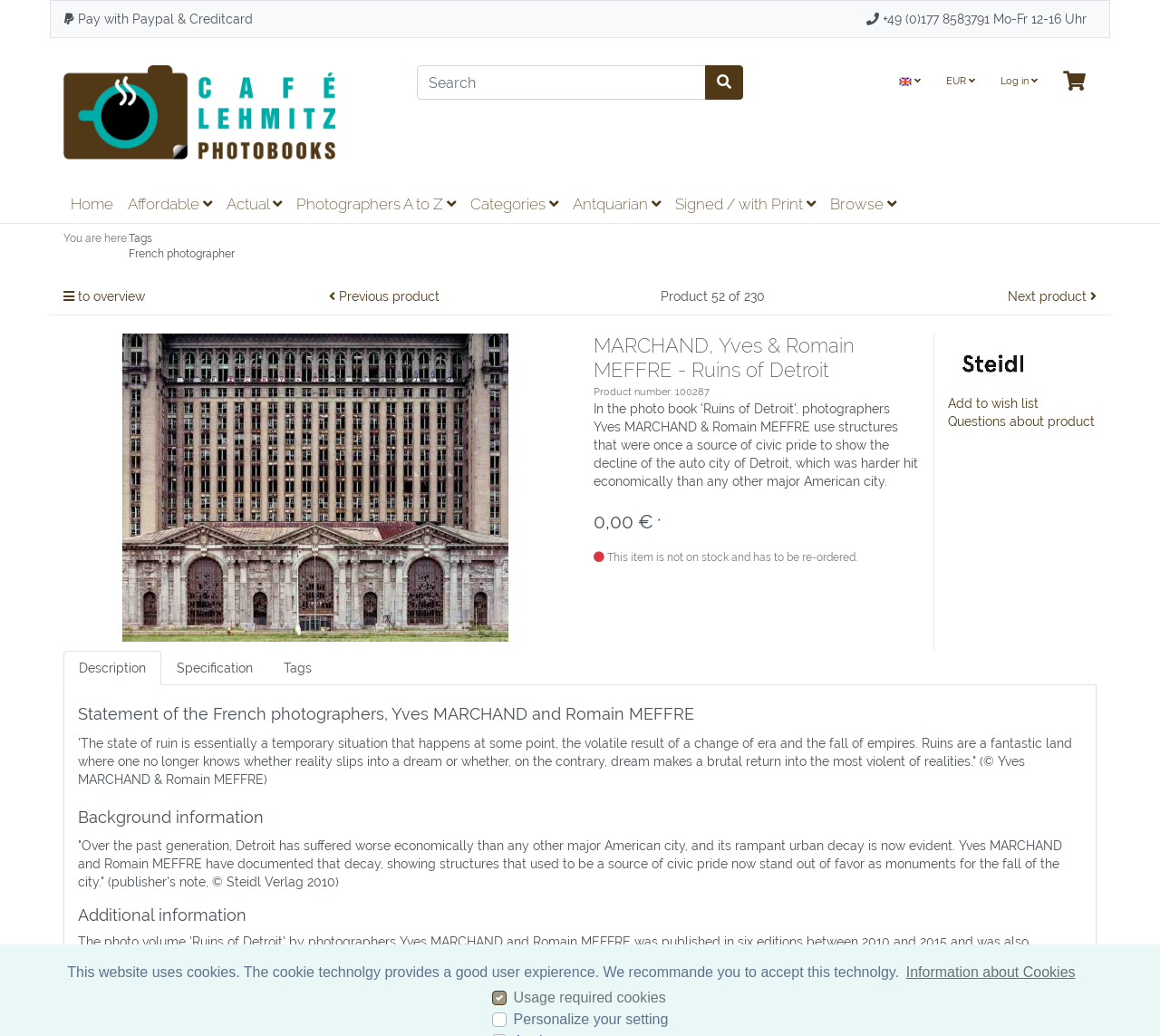Provide a one-word or short-phrase answer to the question:
What is the price of the book?

0,00 €